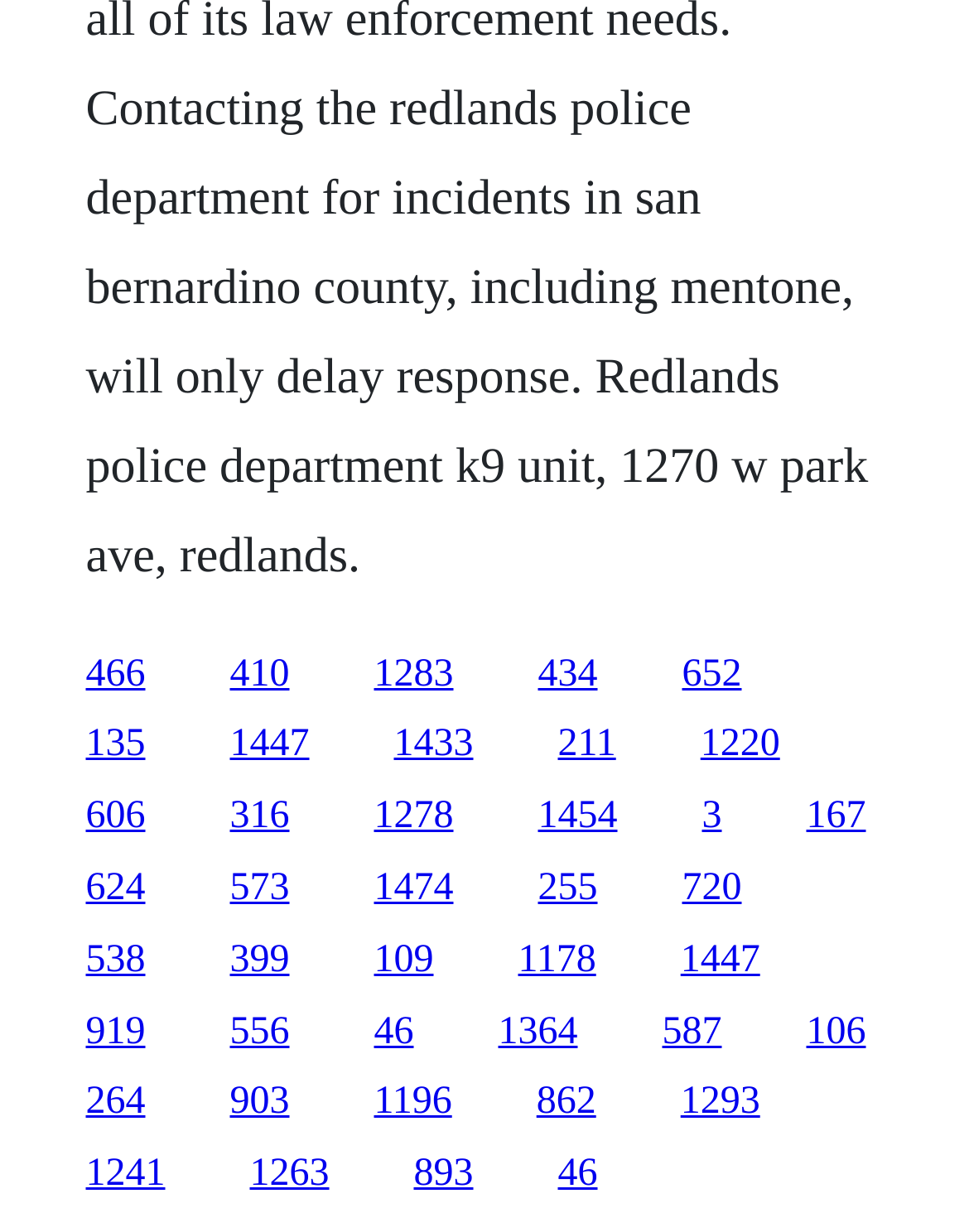Kindly determine the bounding box coordinates for the clickable area to achieve the given instruction: "access the eleventh link".

[0.723, 0.587, 0.805, 0.622]